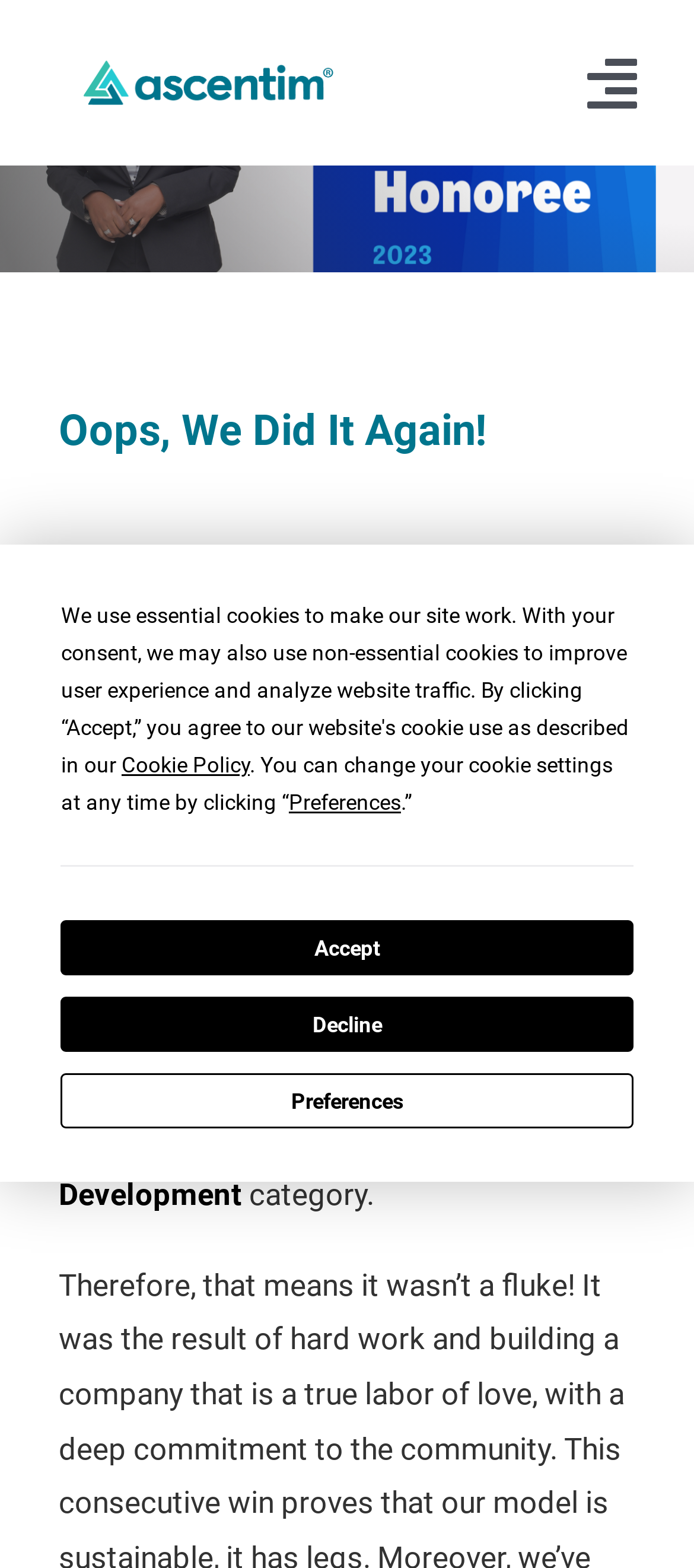Given the content of the image, can you provide a detailed answer to the question?
What is the purpose of the 'Go to Top' button?

The 'Go to Top' button is located at the bottom of the webpage, and its purpose is to allow users to quickly navigate to the top of the page.